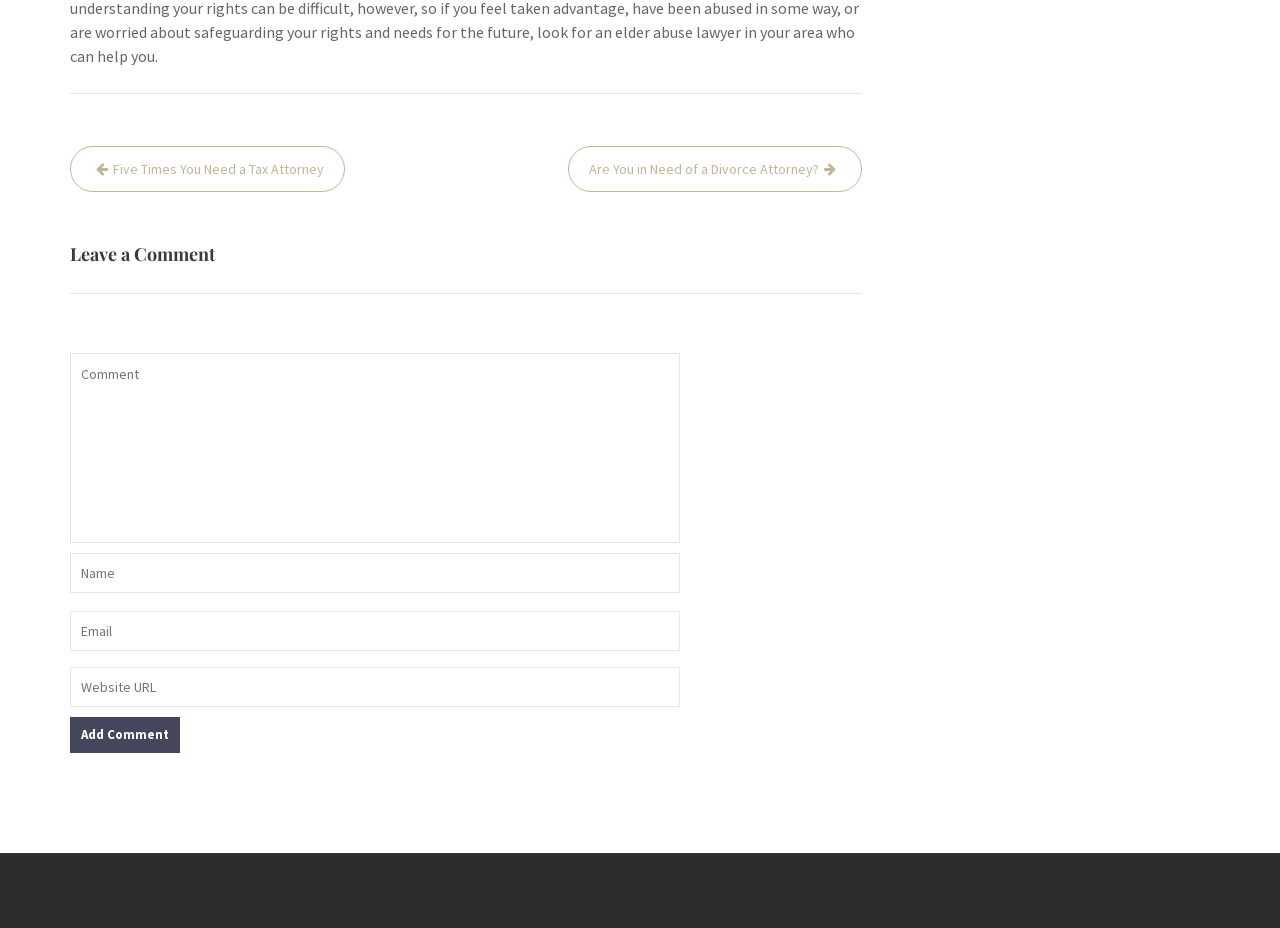How many textboxes are required for leaving a comment?
Answer with a single word or phrase by referring to the visual content.

3